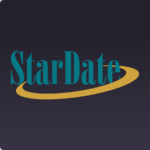What shape surrounds the text in the logo?
Based on the visual, give a brief answer using one word or a short phrase.

golden ellipse